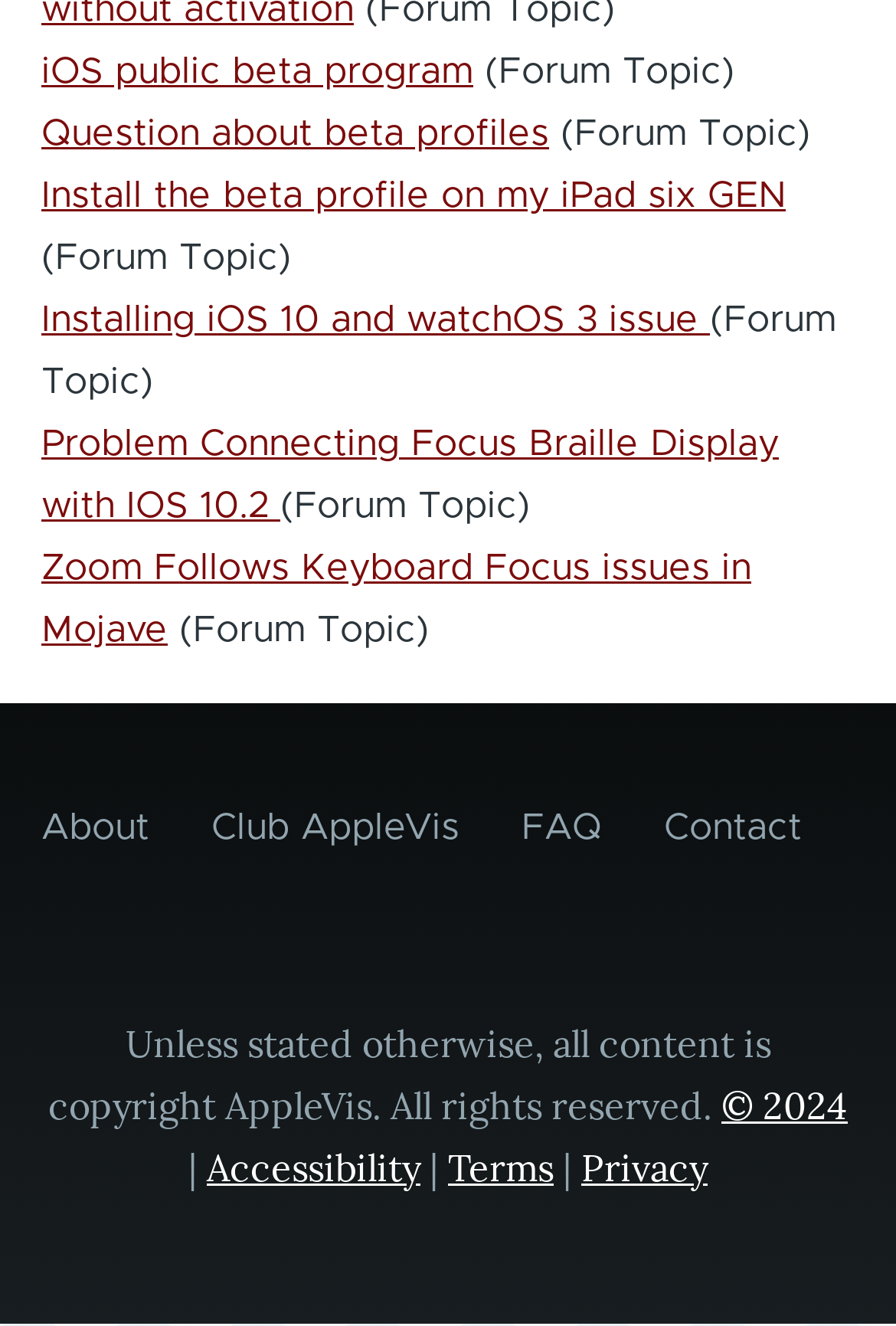Locate the bounding box coordinates of the element that should be clicked to execute the following instruction: "Check Accessibility page".

[0.231, 0.863, 0.469, 0.898]